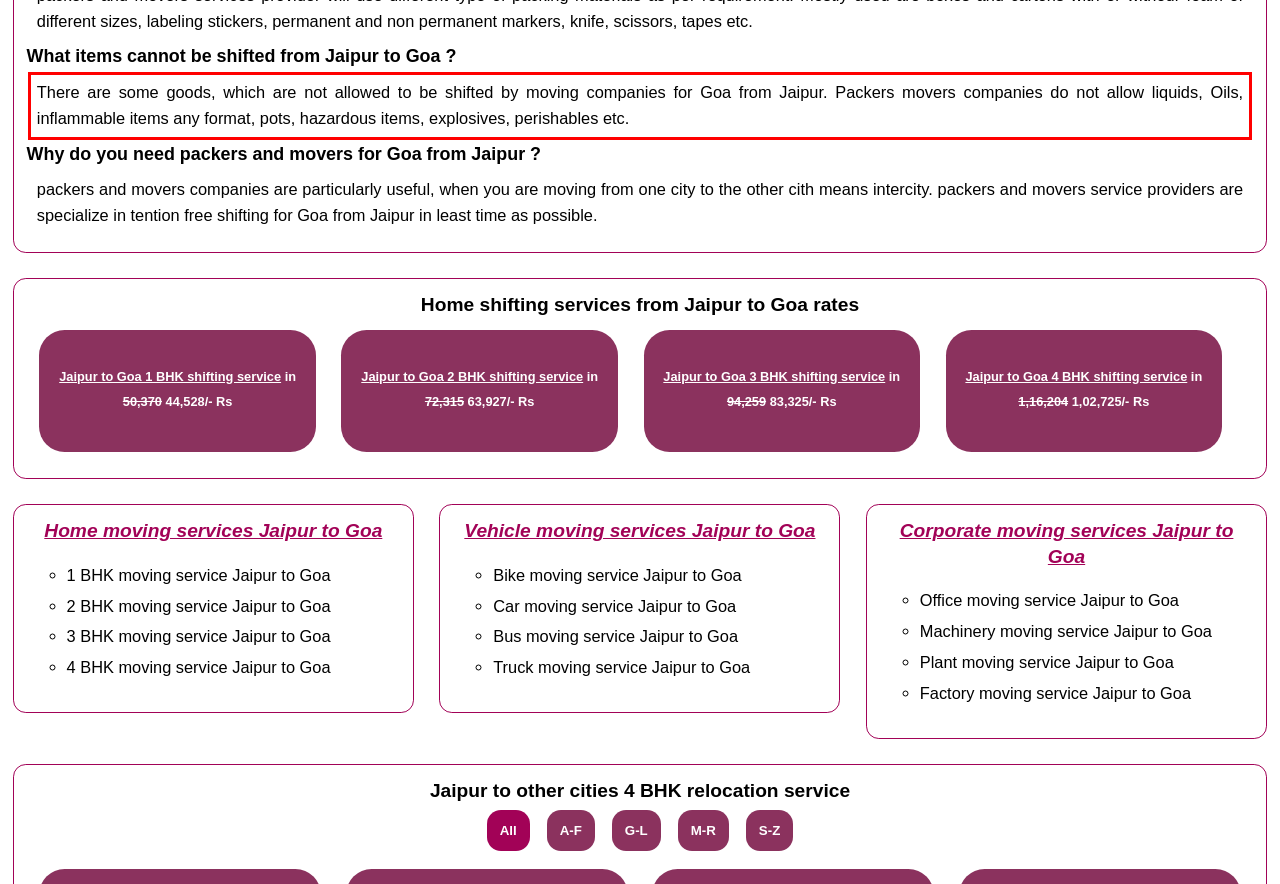Given a screenshot of a webpage with a red bounding box, extract the text content from the UI element inside the red bounding box.

There are some goods, which are not allowed to be shifted by moving companies for Goa from Jaipur. Packers movers companies do not allow liquids, Oils, inflammable items any format, pots, hazardous items, explosives, perishables etc.